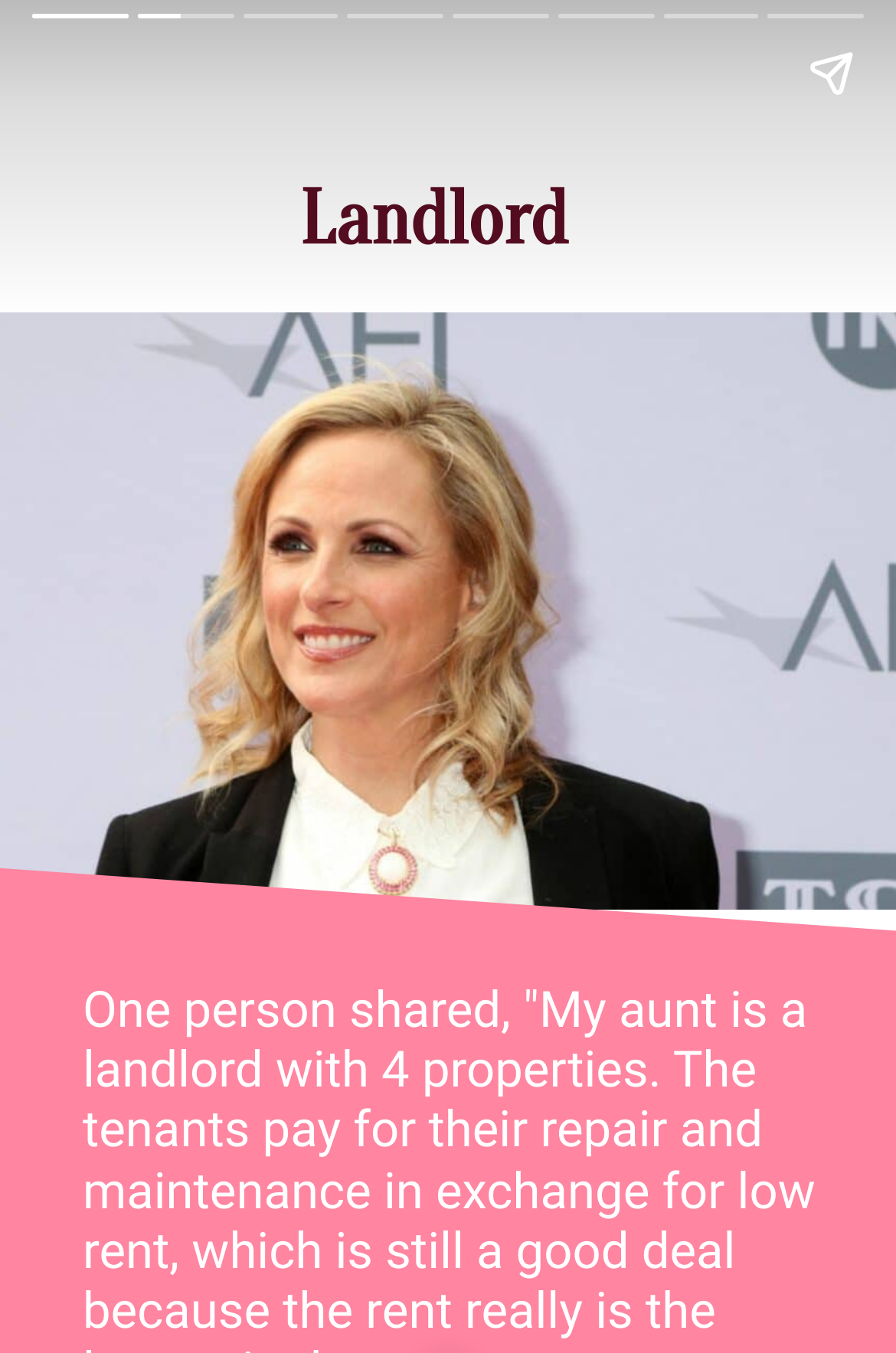Using the element description provided, determine the bounding box coordinates in the format (top-left x, top-left y, bottom-right x, bottom-right y). Ensure that all values are floating point numbers between 0 and 1. Element description: Menu

None